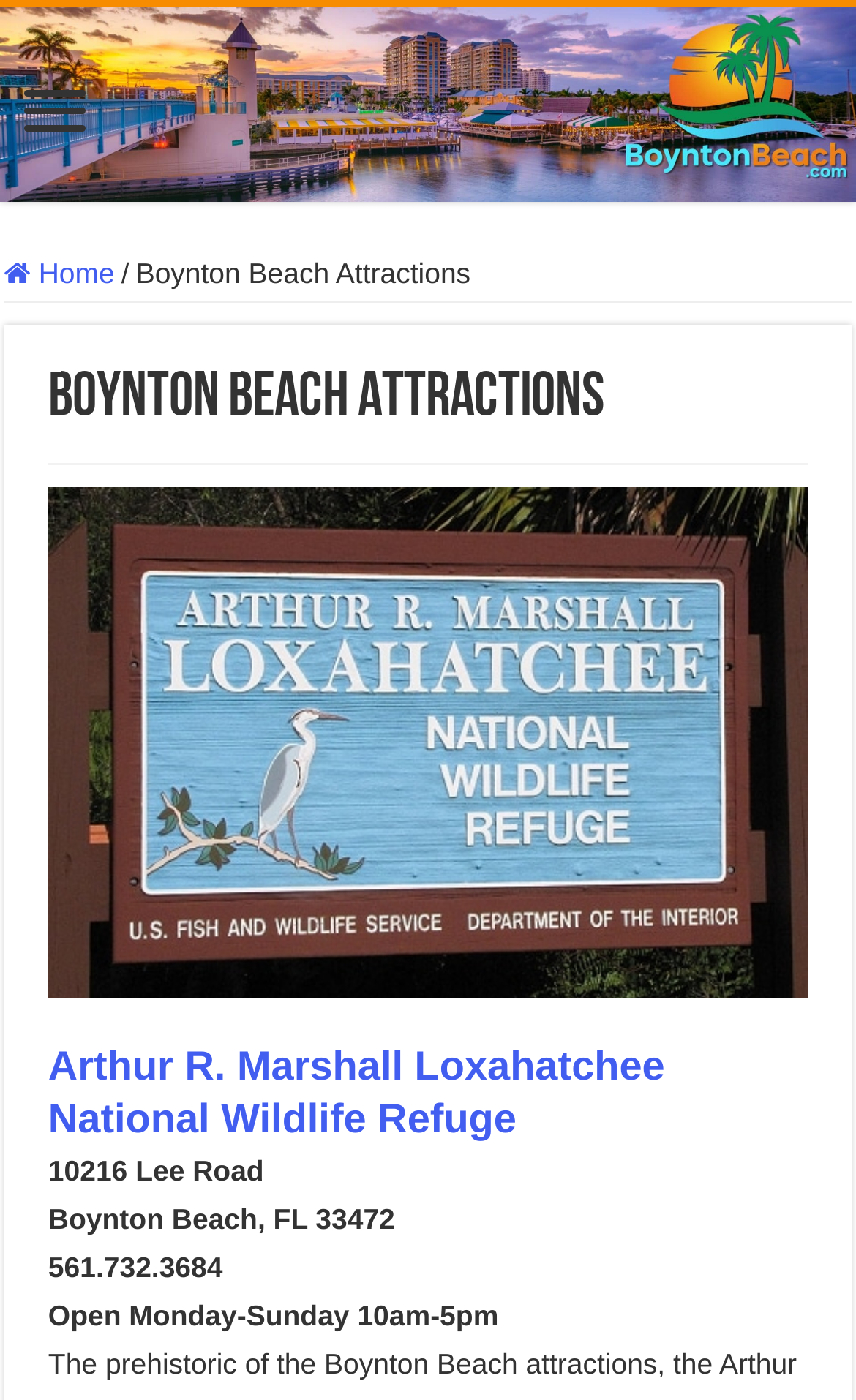Find the bounding box of the element with the following description: "Home". The coordinates must be four float numbers between 0 and 1, formatted as [left, top, right, bottom].

[0.005, 0.183, 0.142, 0.208]